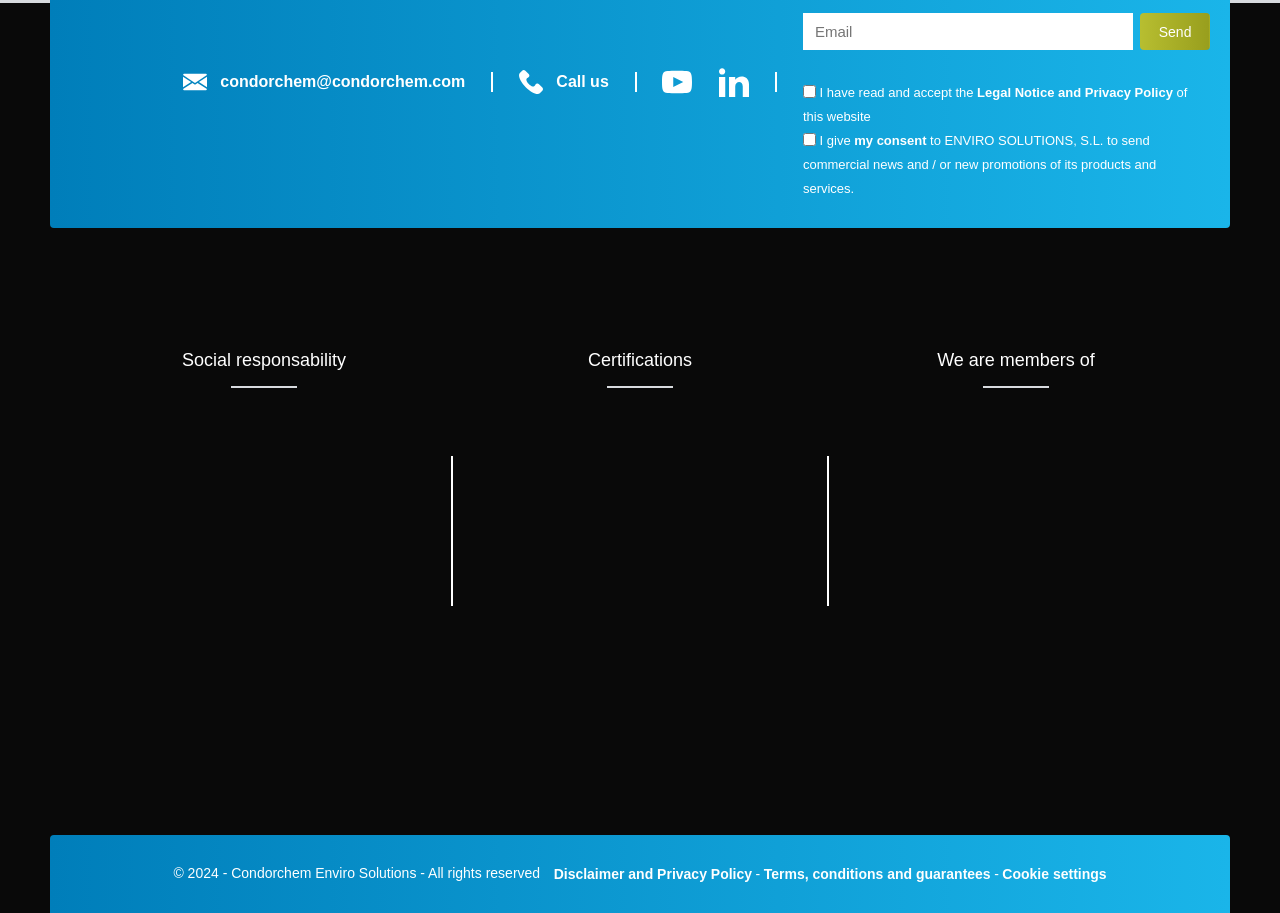Using the elements shown in the image, answer the question comprehensively: How many certifications are listed?

In the certifications section, there are four certifications listed, which are LRQA iso-9001 certificate, LRQA iso-14001 certificate, LRQA iso-45001 certificate, and eqa certificate.